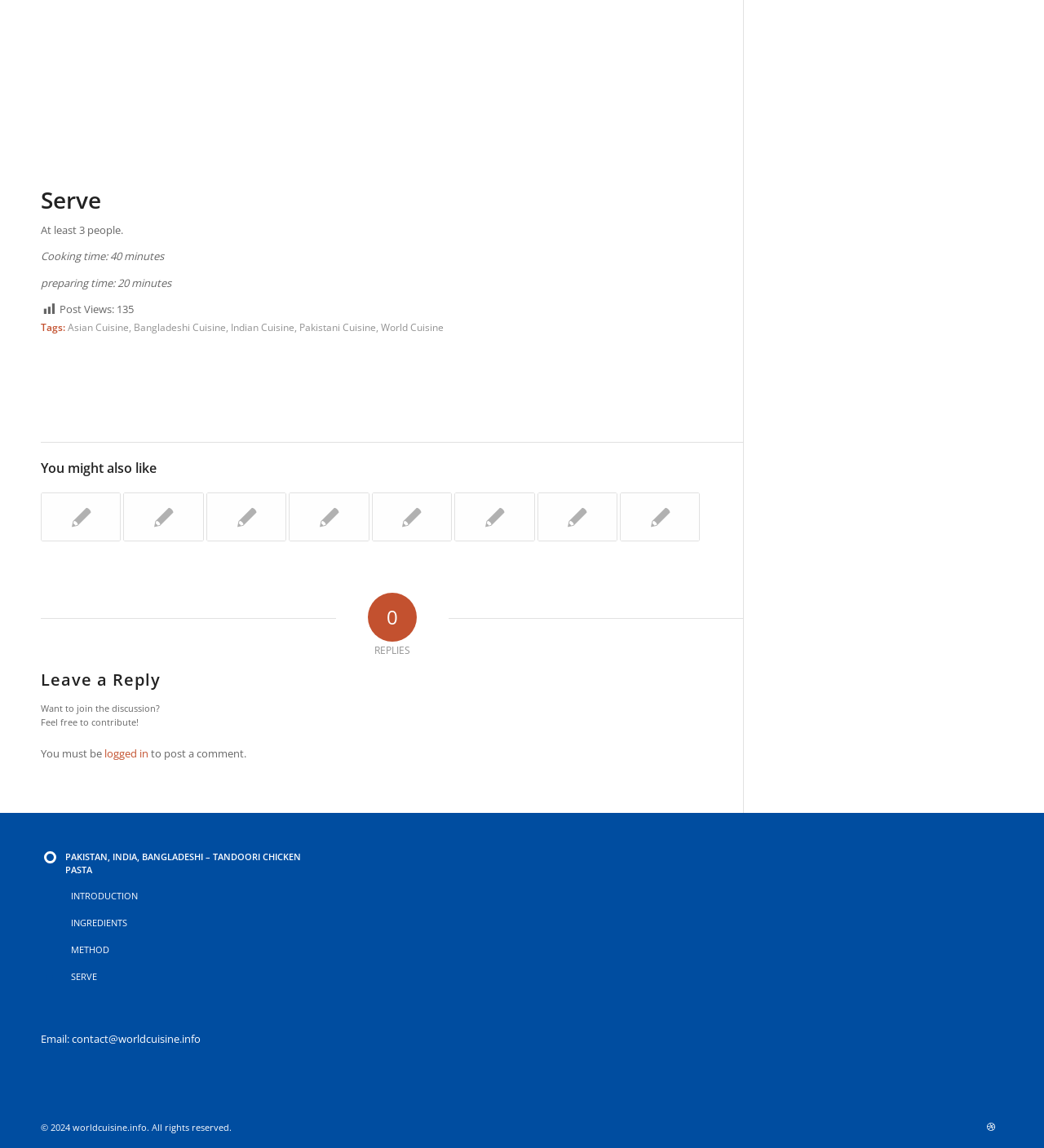Show the bounding box coordinates of the region that should be clicked to follow the instruction: "Leave a reply to the post."

[0.039, 0.584, 0.673, 0.6]